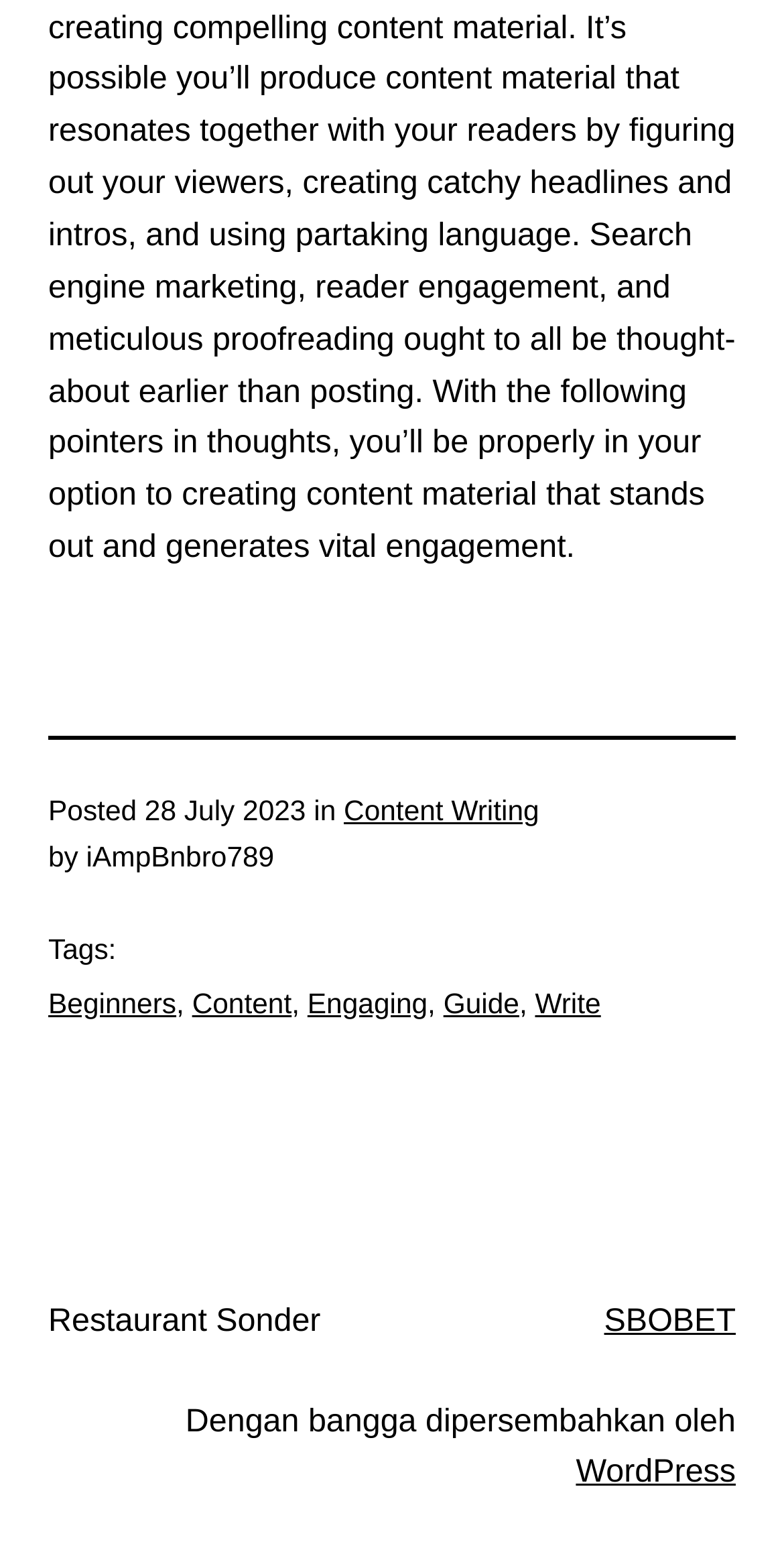Please determine the bounding box coordinates of the element to click in order to execute the following instruction: "Visit the 'Restaurant Sonder' website". The coordinates should be four float numbers between 0 and 1, specified as [left, top, right, bottom].

[0.062, 0.837, 0.409, 0.86]